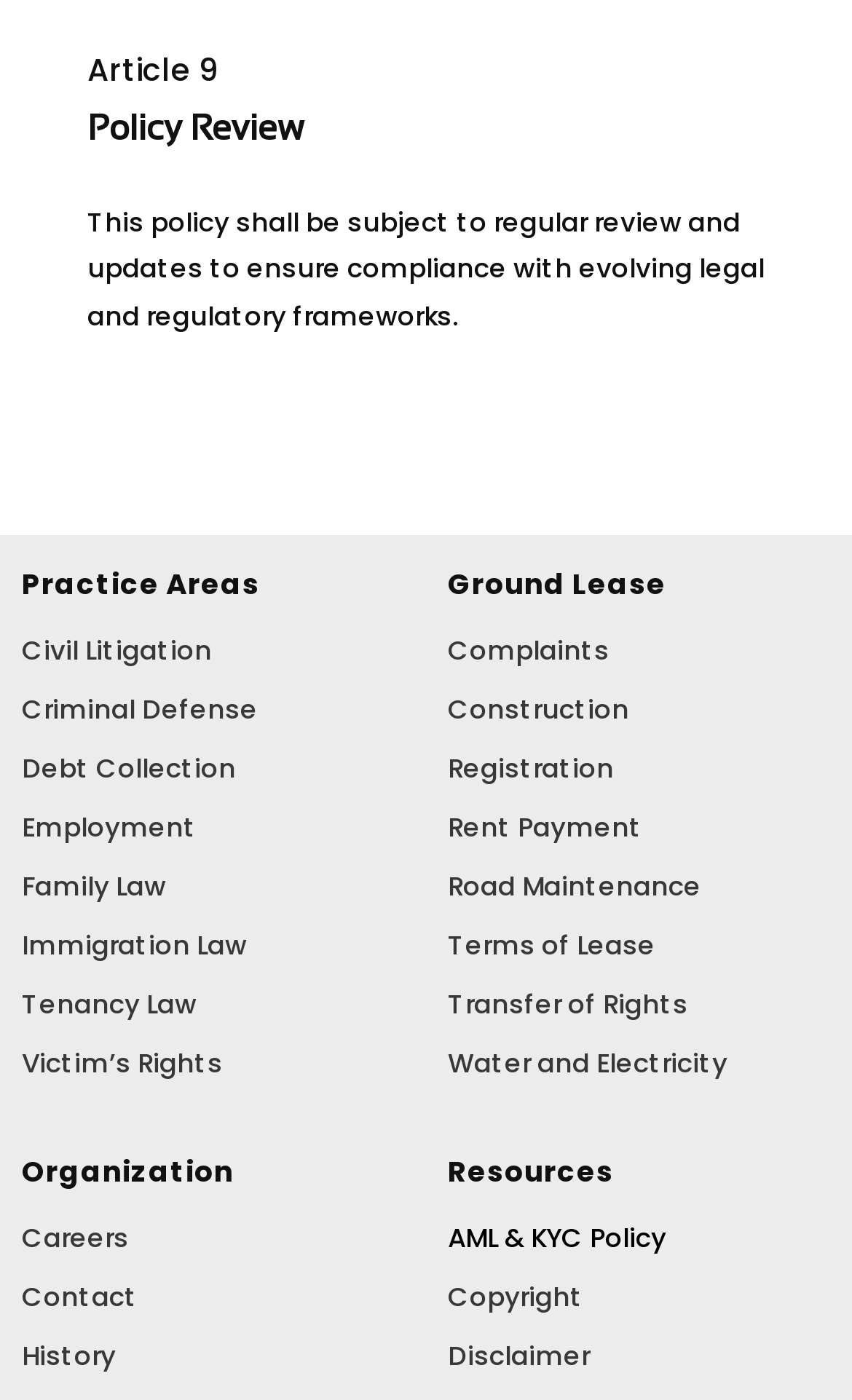What is the first policy-related link?
With the help of the image, please provide a detailed response to the question.

The first policy-related link is 'AML & KYC Policy', which is indicated by the link element with the text 'AML & KYC Policy' and is located at the top of the policy-related links section.